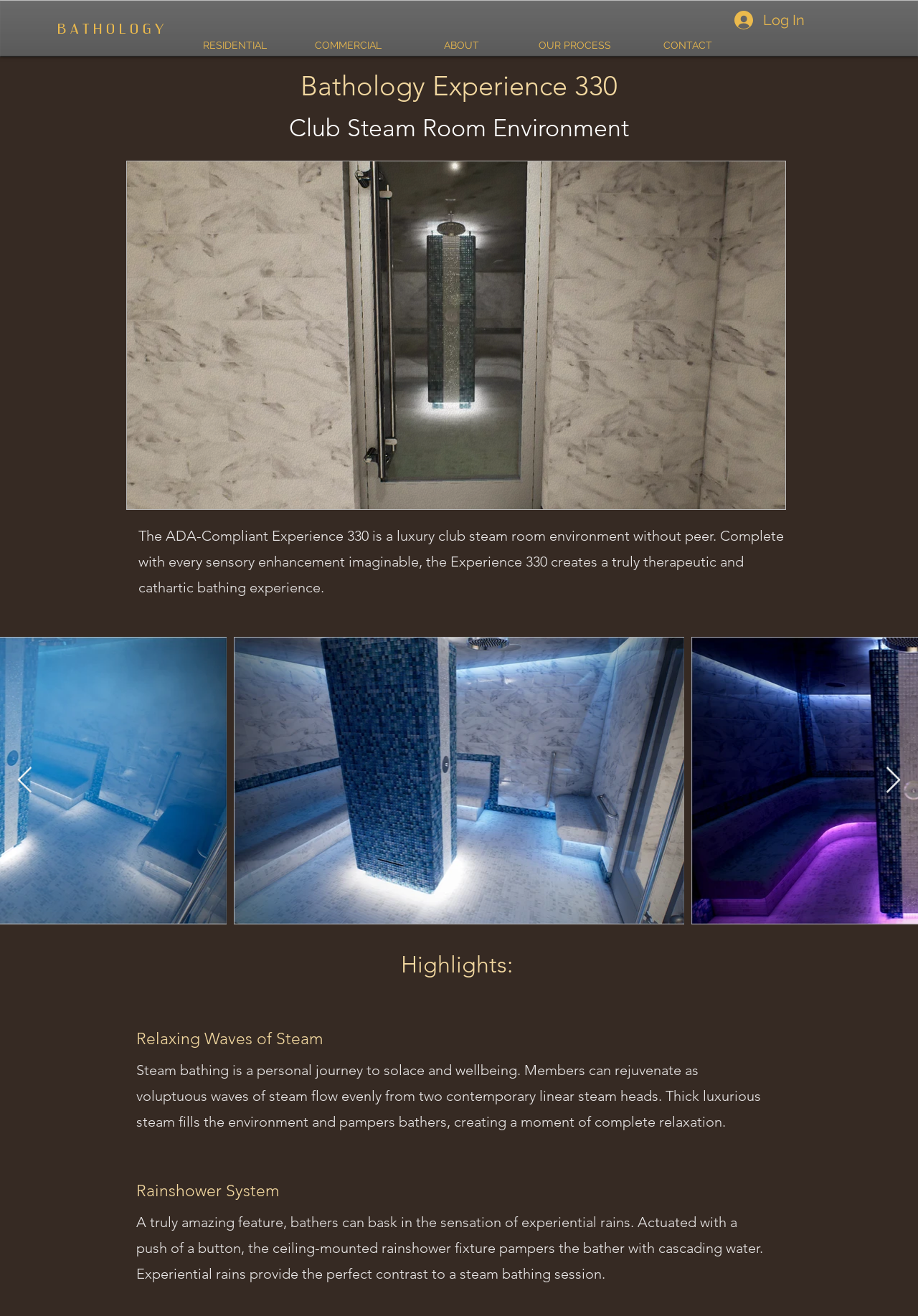What is the purpose of the rainshower system?
Please provide a single word or phrase as your answer based on the image.

To provide contrast to steam bathing